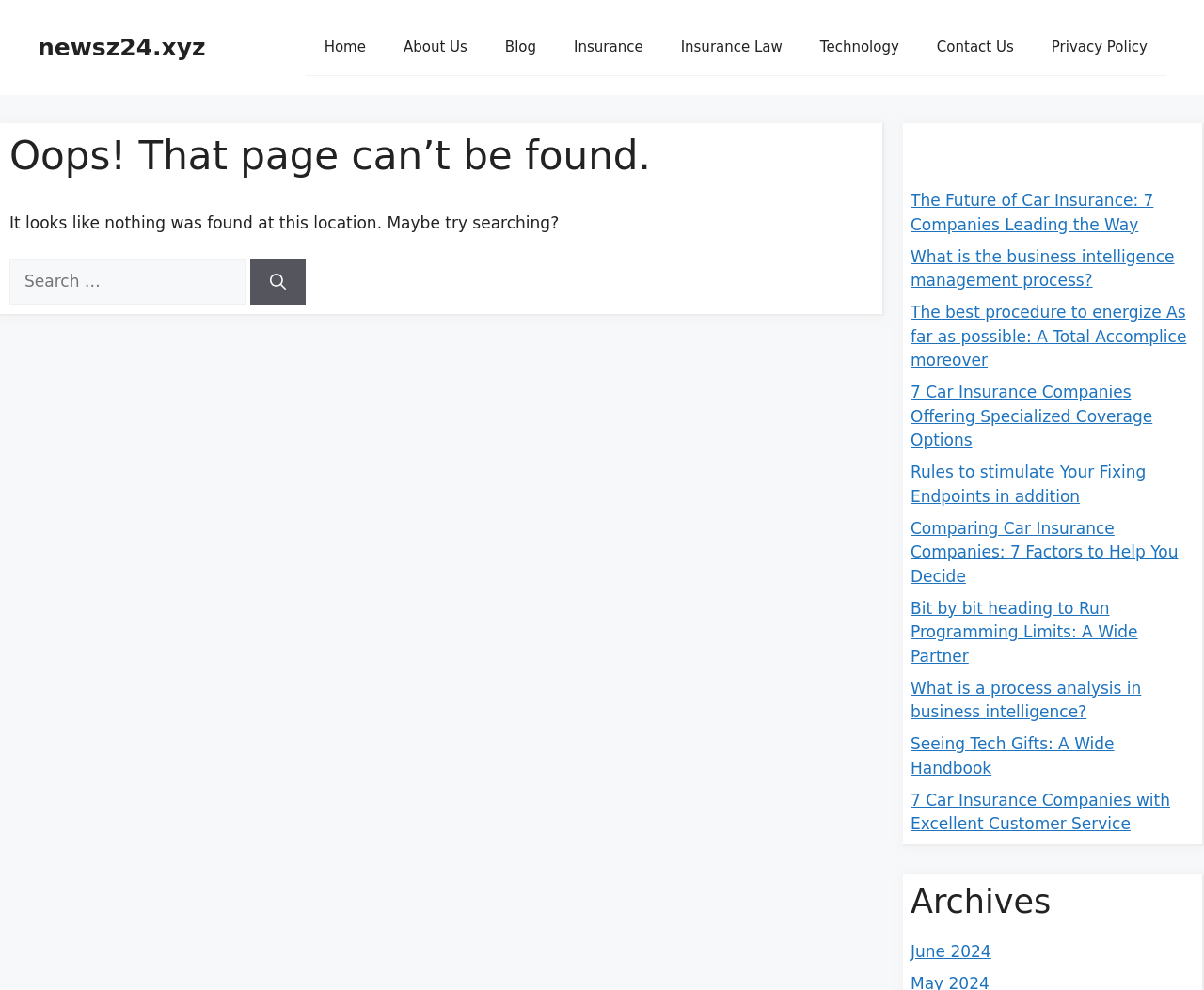Based on the image, please elaborate on the answer to the following question:
What is the category of the 'Archives' section?

The 'Archives' section appears to be a monthly archive, as indicated by the single link 'June 2024', suggesting that it provides access to blog posts from a specific month.